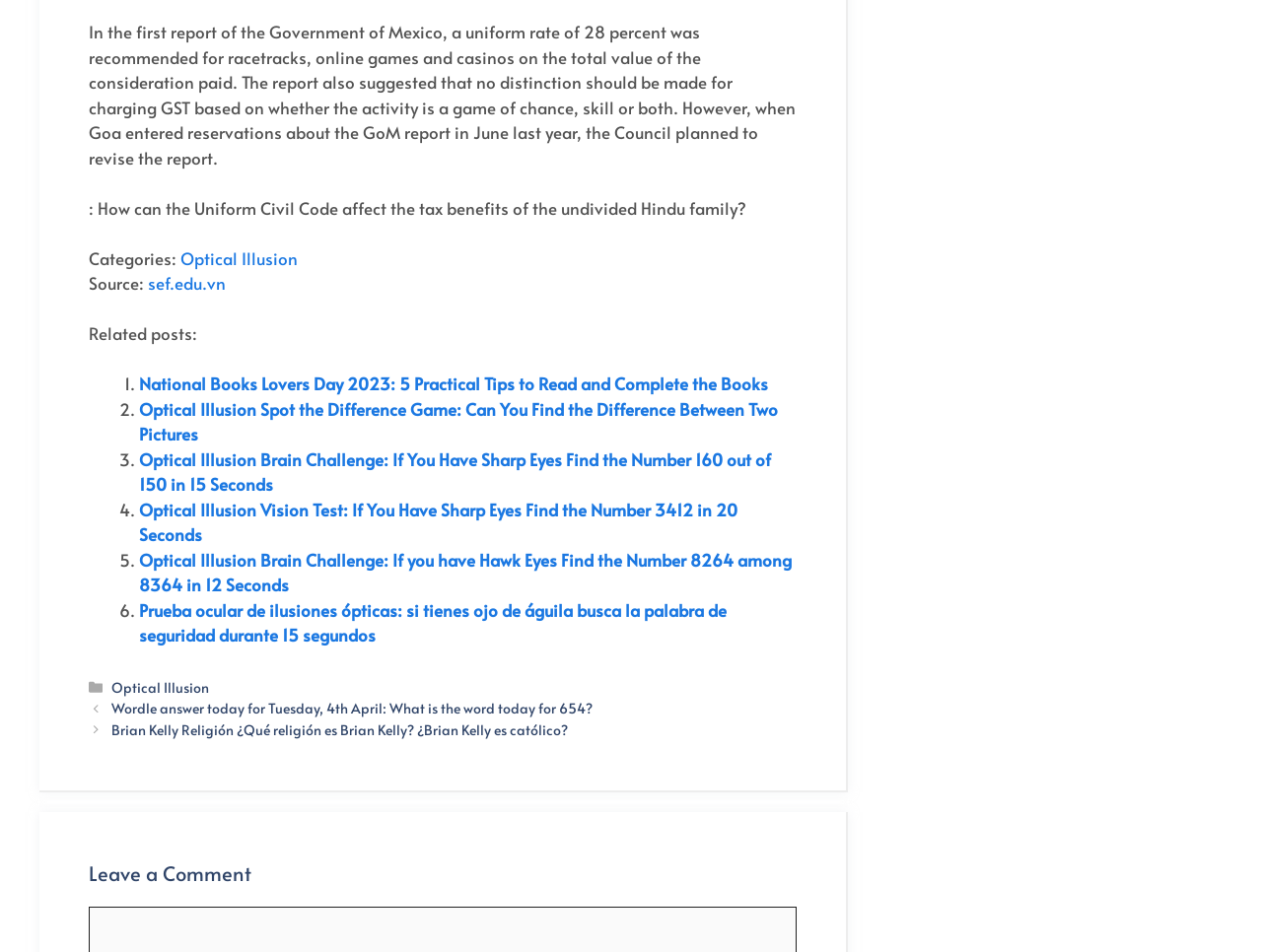Pinpoint the bounding box coordinates of the clickable area needed to execute the instruction: "Click on the 'B2B' link". The coordinates should be specified as four float numbers between 0 and 1, i.e., [left, top, right, bottom].

None